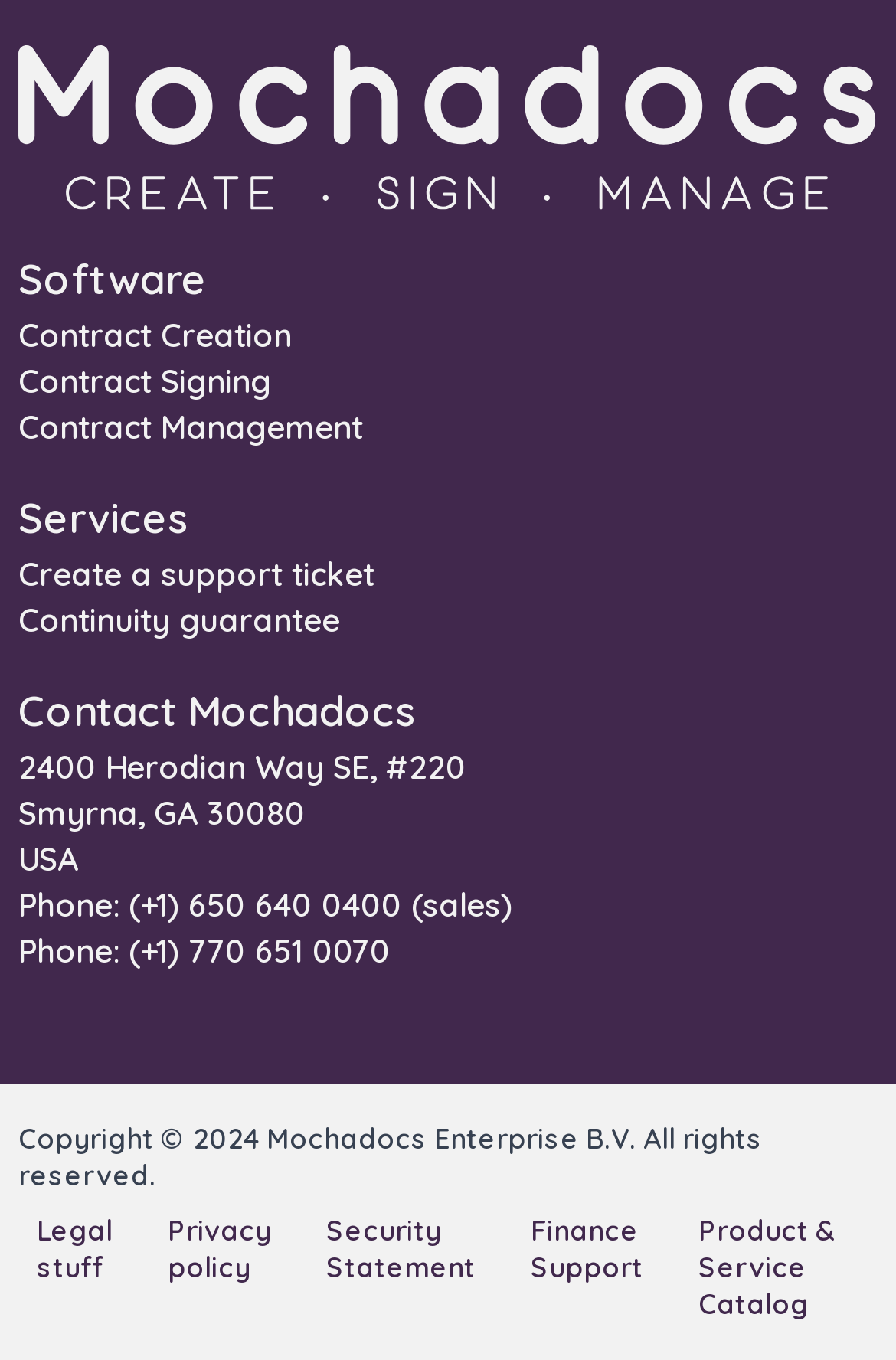Please locate the bounding box coordinates for the element that should be clicked to achieve the following instruction: "Access Product & Service Catalog". Ensure the coordinates are given as four float numbers between 0 and 1, i.e., [left, top, right, bottom].

[0.779, 0.891, 0.931, 0.971]